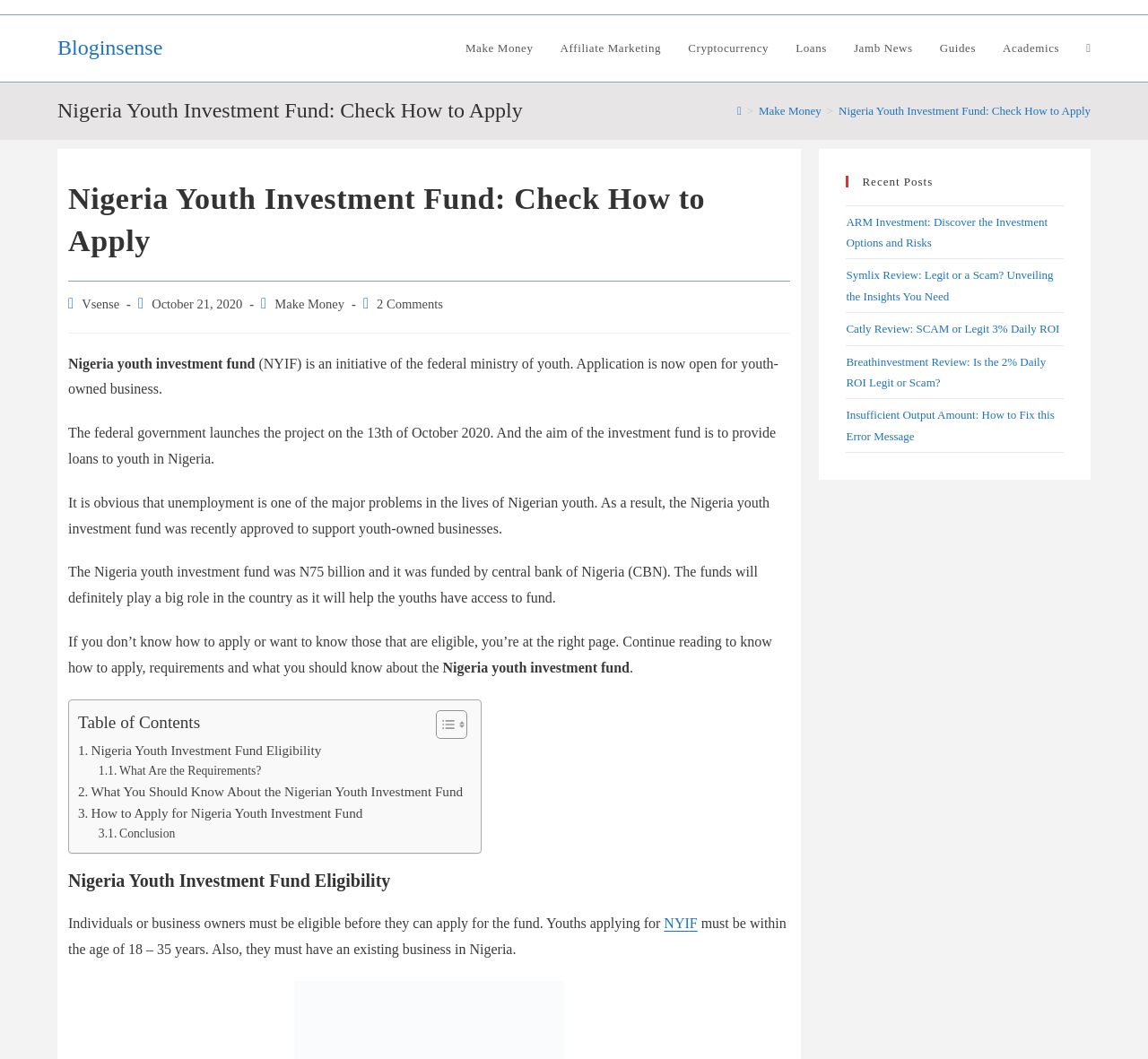Using the webpage screenshot and the element description Handbook, determine the bounding box coordinates. Specify the coordinates in the format (top-left x, top-left y, bottom-right x, bottom-right y) with values ranging from 0 to 1.

None